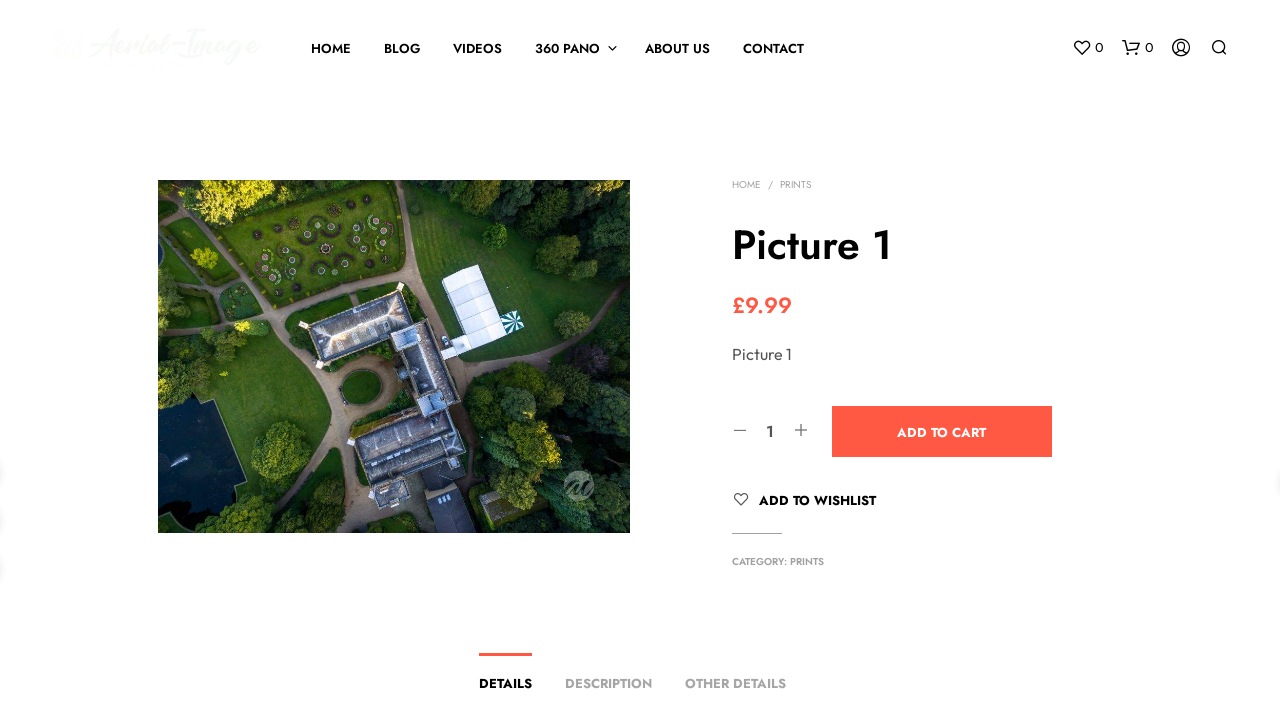Please specify the bounding box coordinates in the format (top-left x, top-left y, bottom-right x, bottom-right y), with all values as floating point numbers between 0 and 1. Identify the bounding box of the UI element described by: Home

None